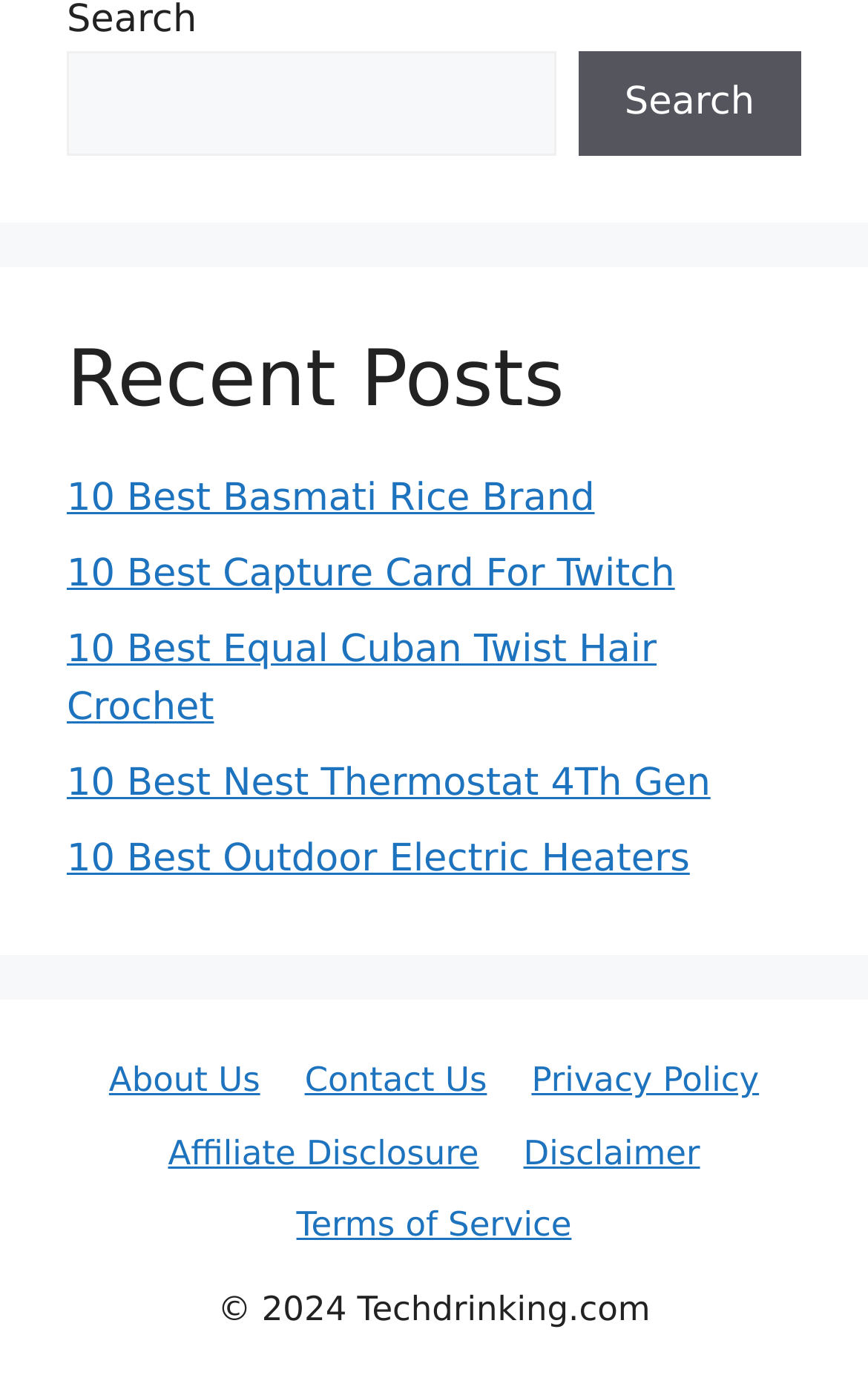What is the purpose of the searchbox?
By examining the image, provide a one-word or phrase answer.

Search